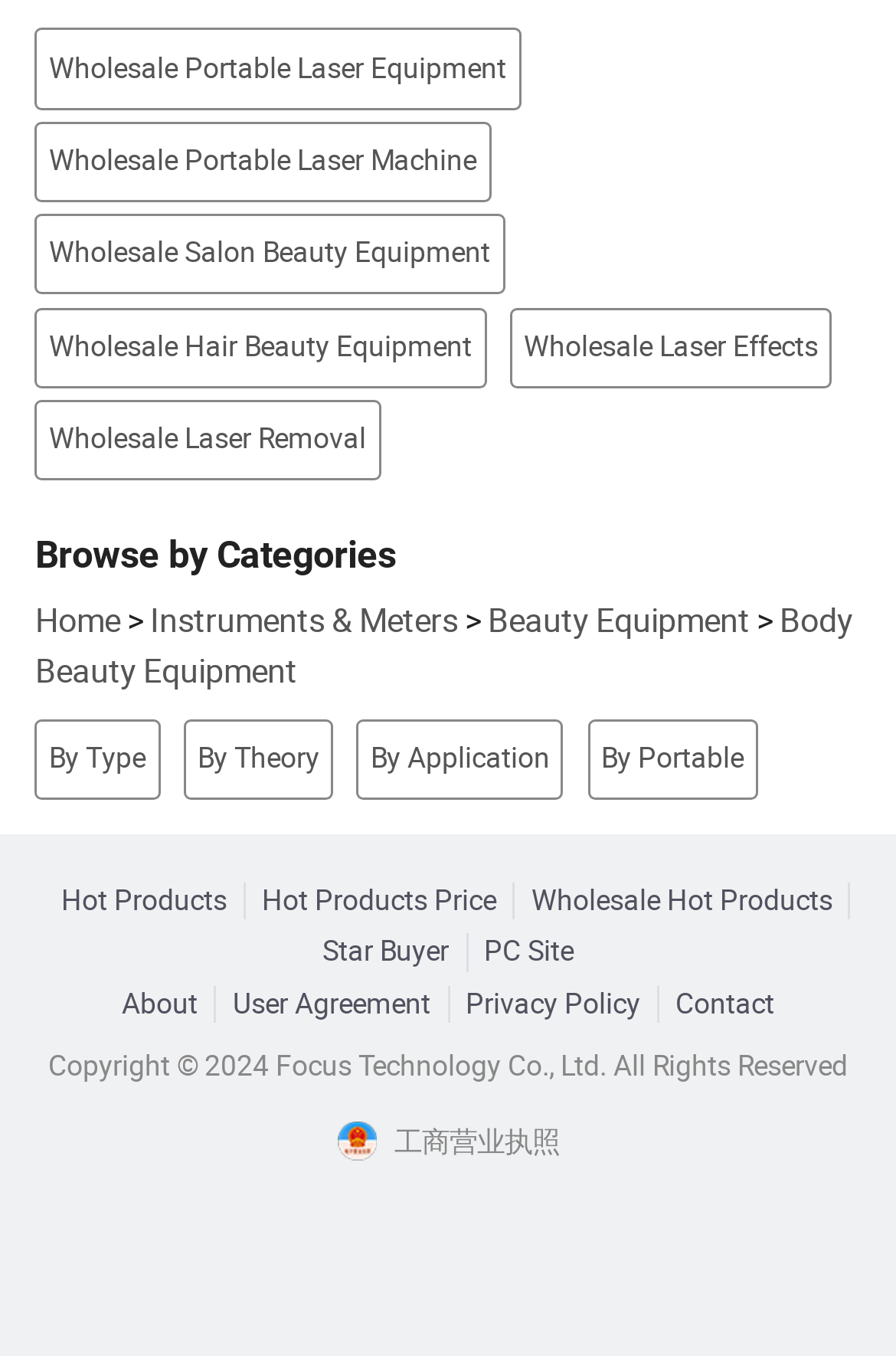Please provide a comprehensive answer to the question below using the information from the image: What is the warranty period for unconsumable parts?

I found a gridcell element with the text 'Quality and after-sales service is our life, customer is our king, you could obtain 1~2 years warranty for unconsumable parts' which indicates that the warranty period for unconsumable parts is 1 to 2 years.